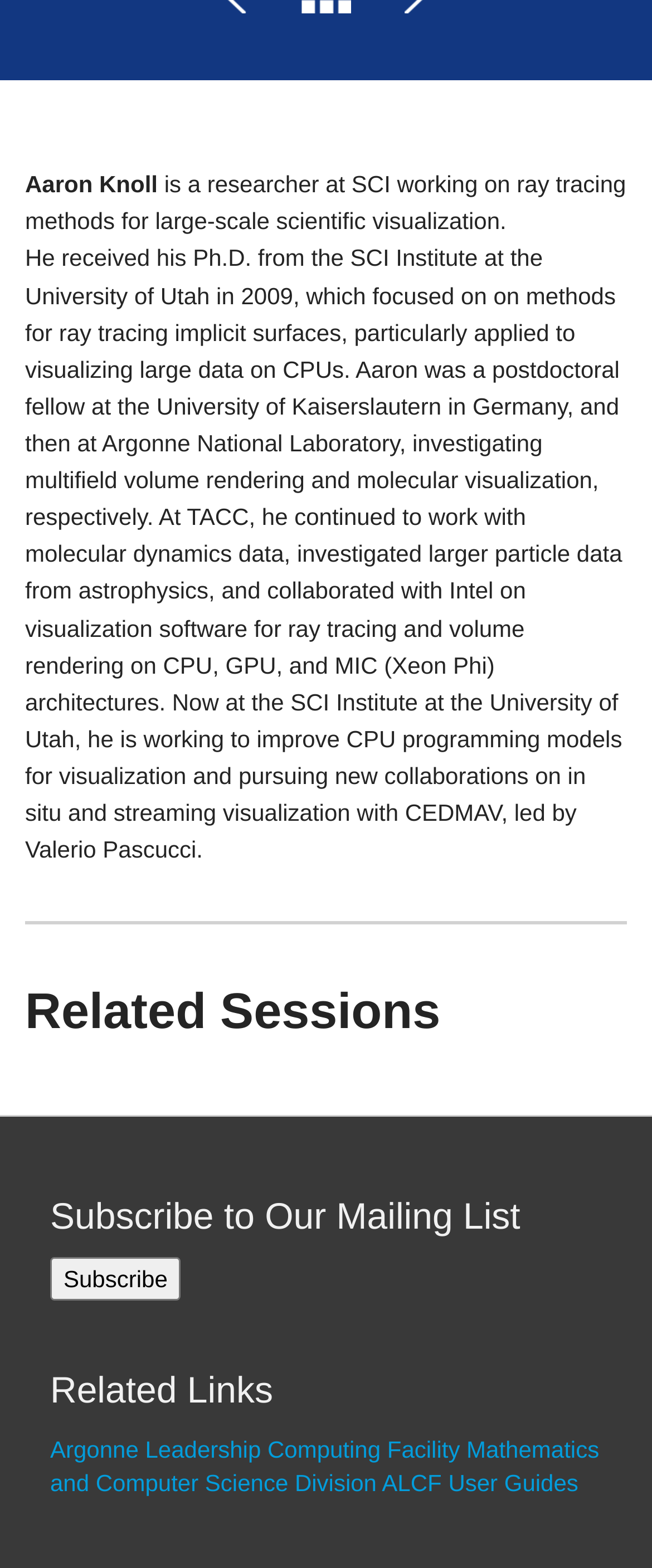Extract the bounding box coordinates for the described element: "ALCF User Guides". The coordinates should be represented as four float numbers between 0 and 1: [left, top, right, bottom].

[0.586, 0.937, 0.887, 0.954]